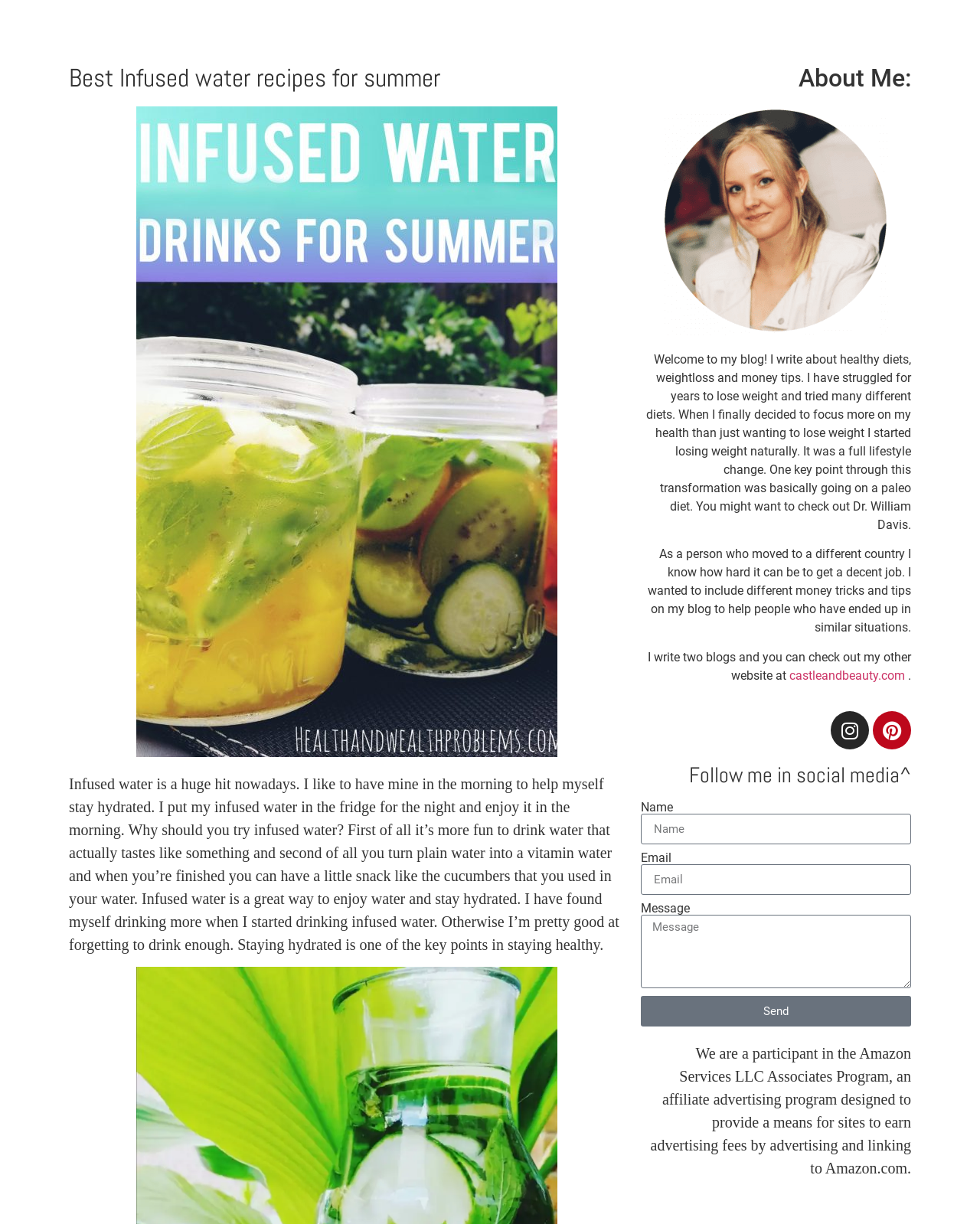Extract the bounding box coordinates for the described element: "parent_node: Message name="form_fields[message]" placeholder="Message"". The coordinates should be represented as four float numbers between 0 and 1: [left, top, right, bottom].

[0.654, 0.747, 0.93, 0.807]